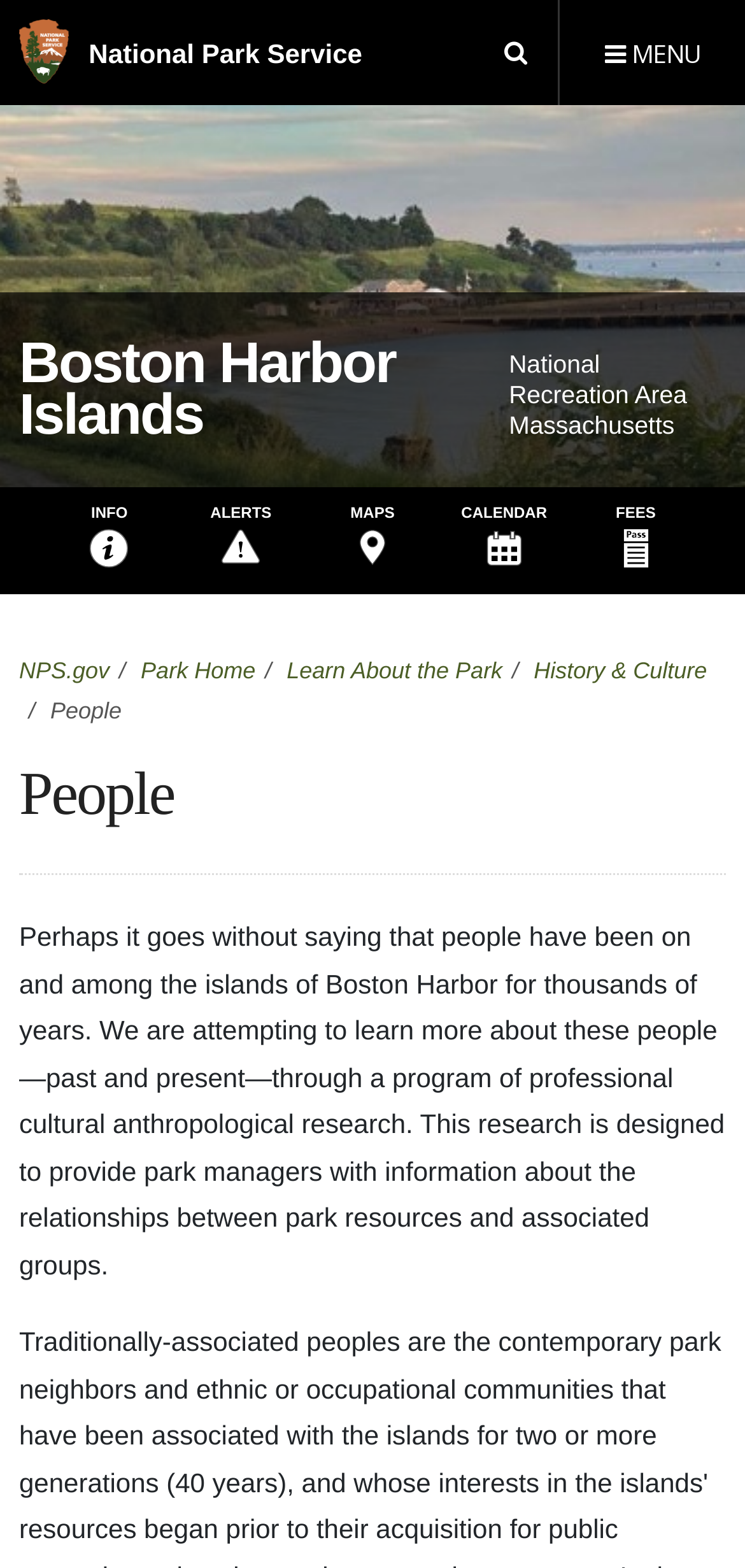What is the name of the national recreation area?
Please look at the screenshot and answer in one word or a short phrase.

Boston Harbor Islands